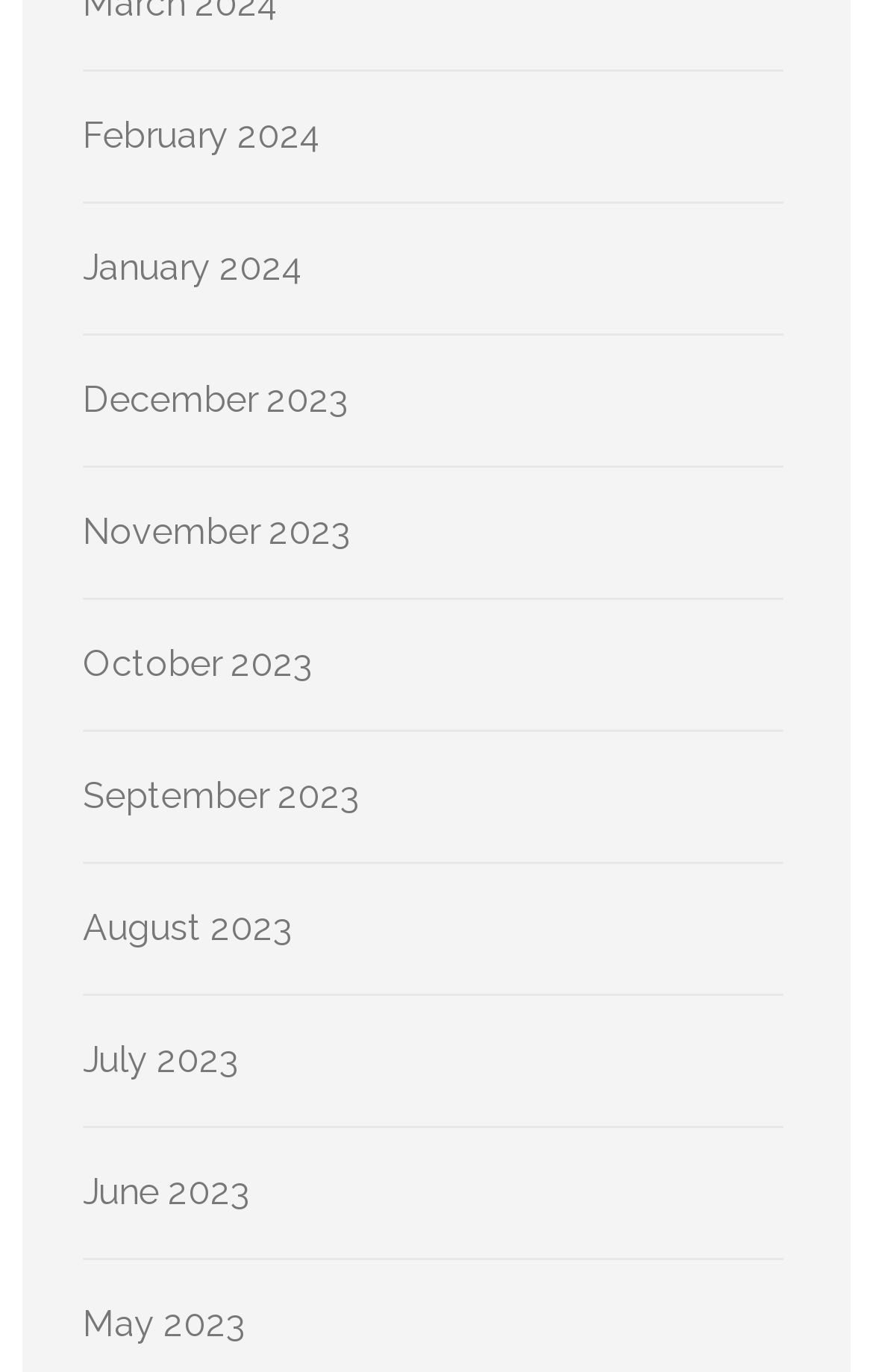Determine the bounding box coordinates for the clickable element required to fulfill the instruction: "browse December 2023". Provide the coordinates as four float numbers between 0 and 1, i.e., [left, top, right, bottom].

[0.095, 0.276, 0.4, 0.307]